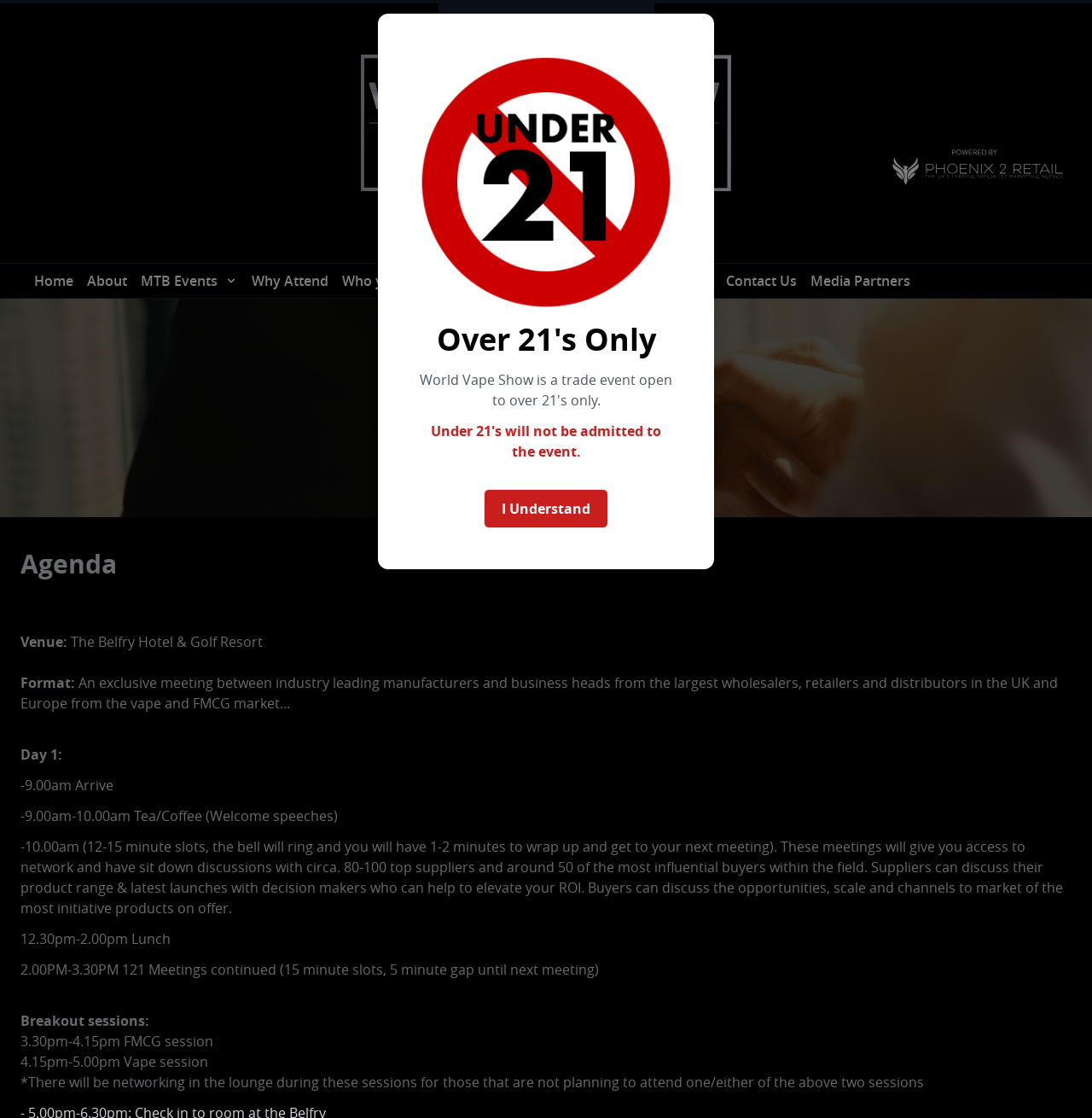What is the format of the meeting?
Examine the image closely and answer the question with as much detail as possible.

The StaticText element on the webpage describes the format of the meeting as 'An exclusive meeting between industry leading manufacturers and business heads from the largest wholesalers, retailers and distributors in the UK and Europe from the vape and FMCG market...'.